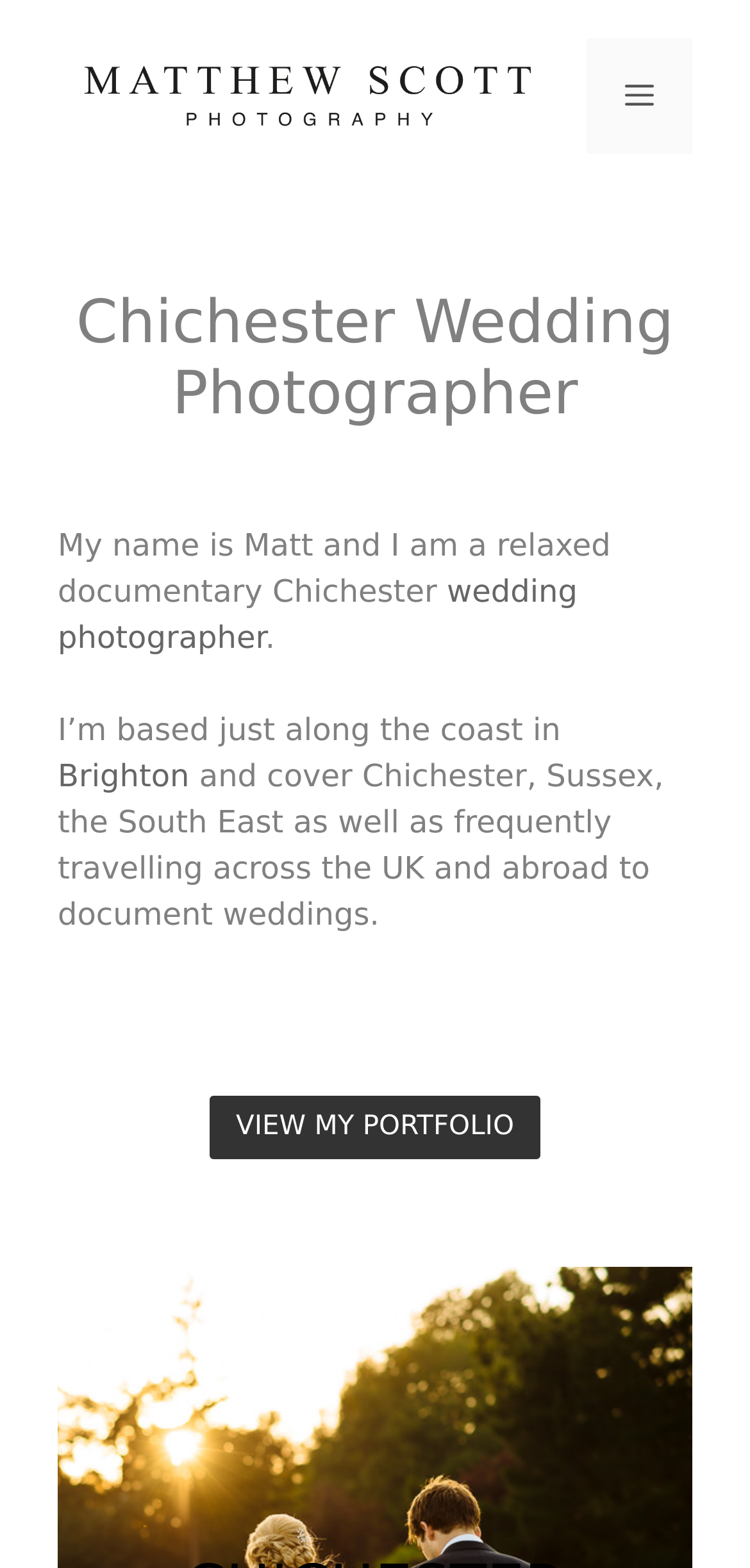Utilize the details in the image to thoroughly answer the following question: Where is the photographer based?

The photographer's location is mentioned in the text 'I’m based just along the coast in Brighton' which is located below the main heading.